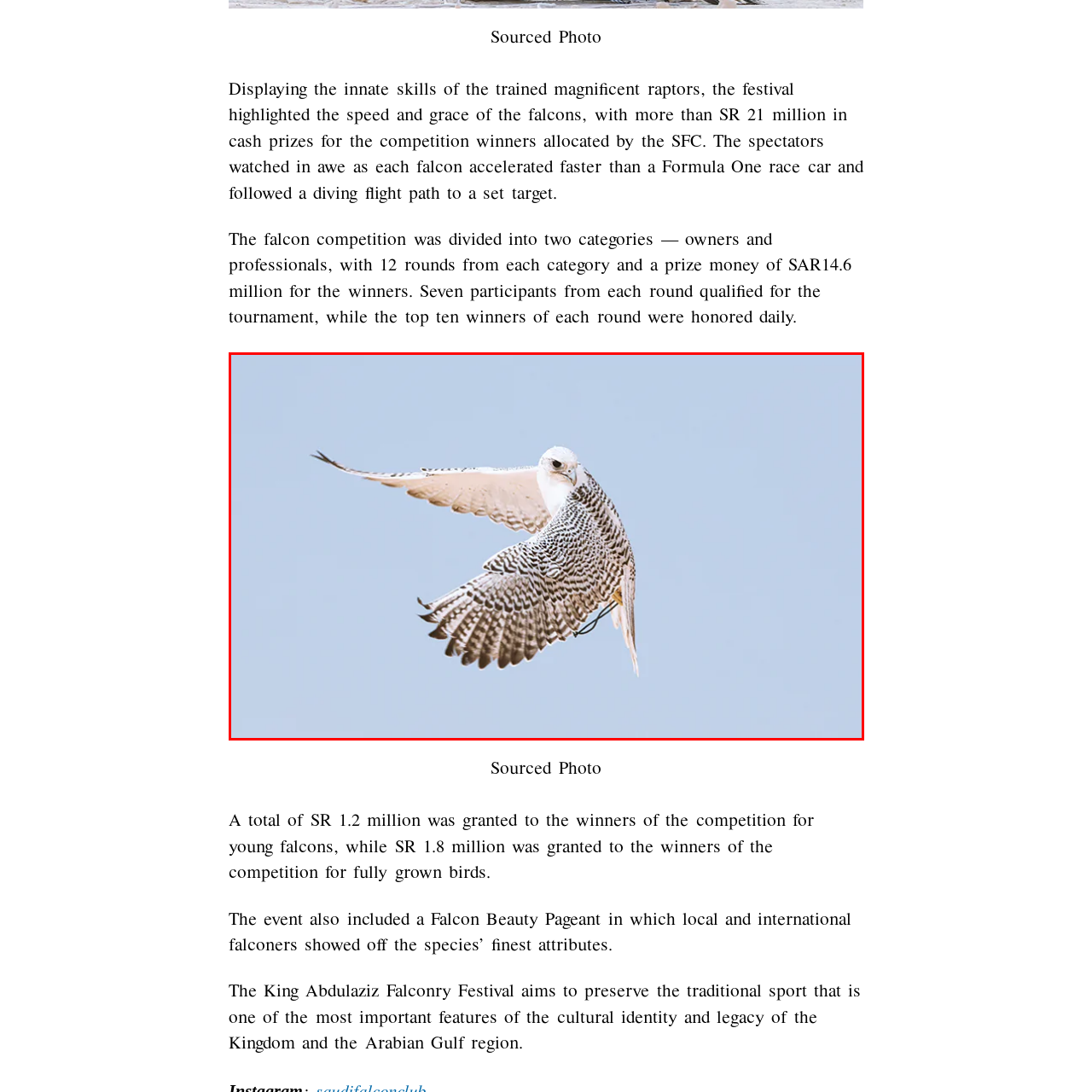What is the purpose of the King Abdulaziz Falconry Festival?
Check the image encapsulated by the red bounding box and answer the question comprehensively.

The caption highlights the beauty and grace of trained raptors at events like the King Abdulaziz Falconry Festival, implying that the festival's purpose is to celebrate and showcase falcons.